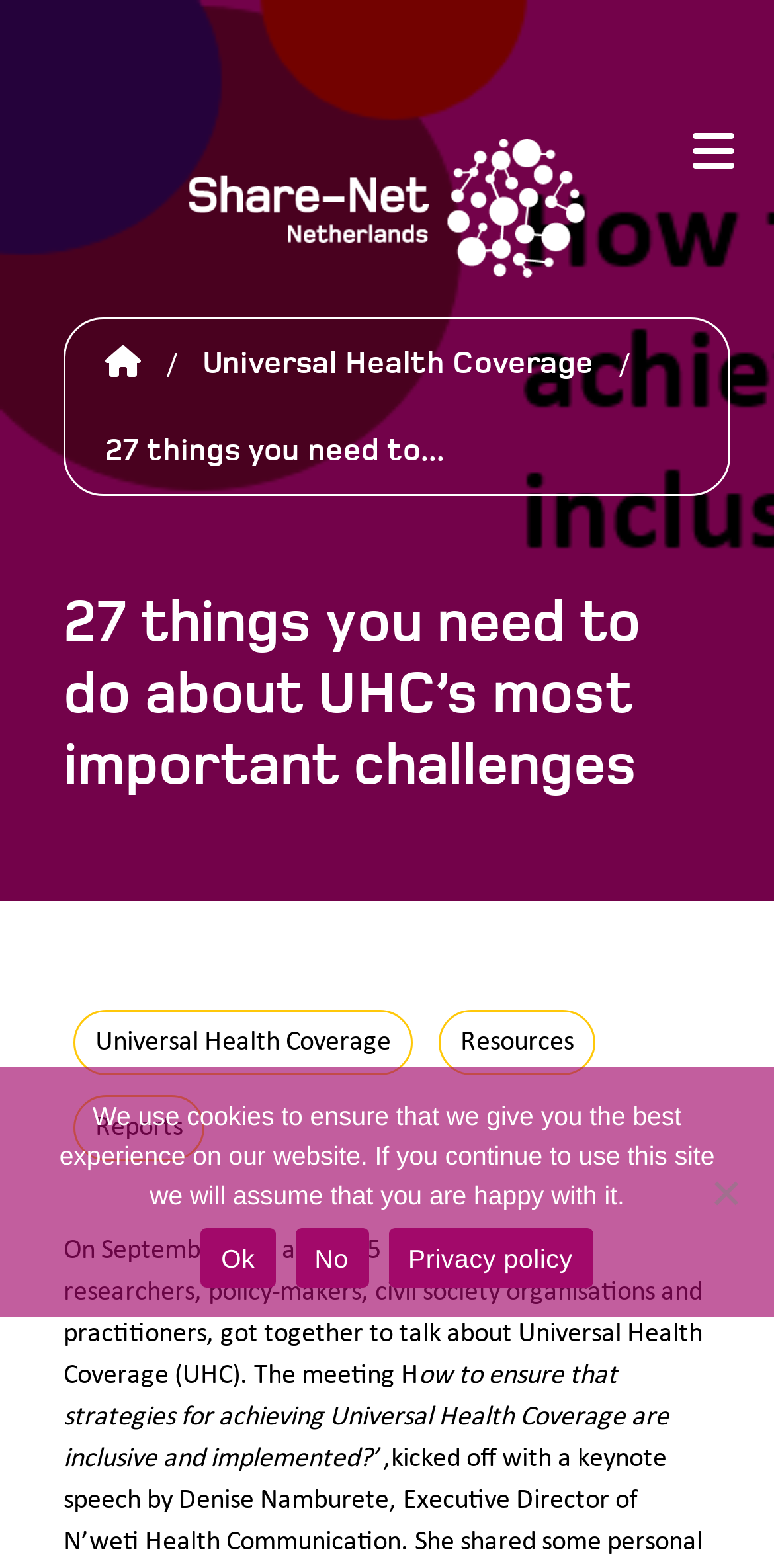Can you find and generate the webpage's heading?

27 things you need to do about UHC’s most important challenges